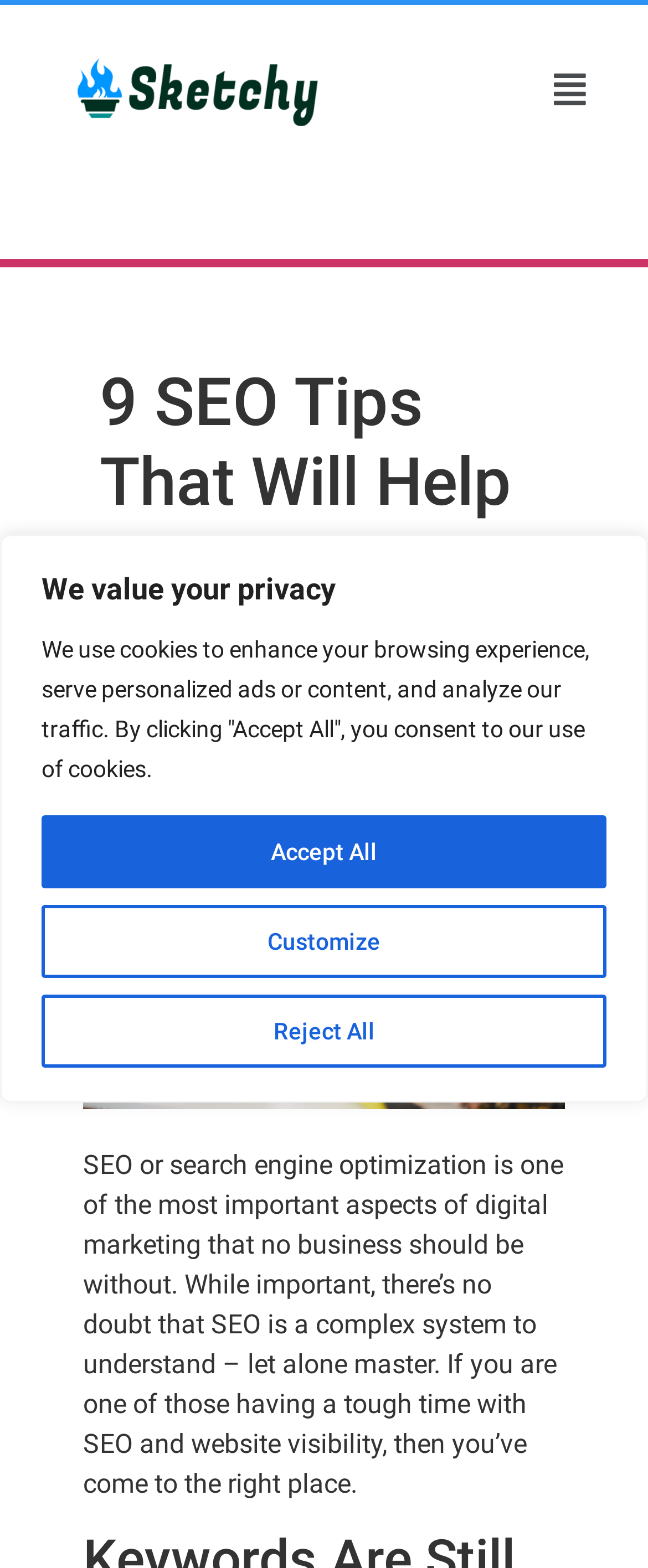What is the logo of the website?
Based on the image content, provide your answer in one word or a short phrase.

Sketchy Business